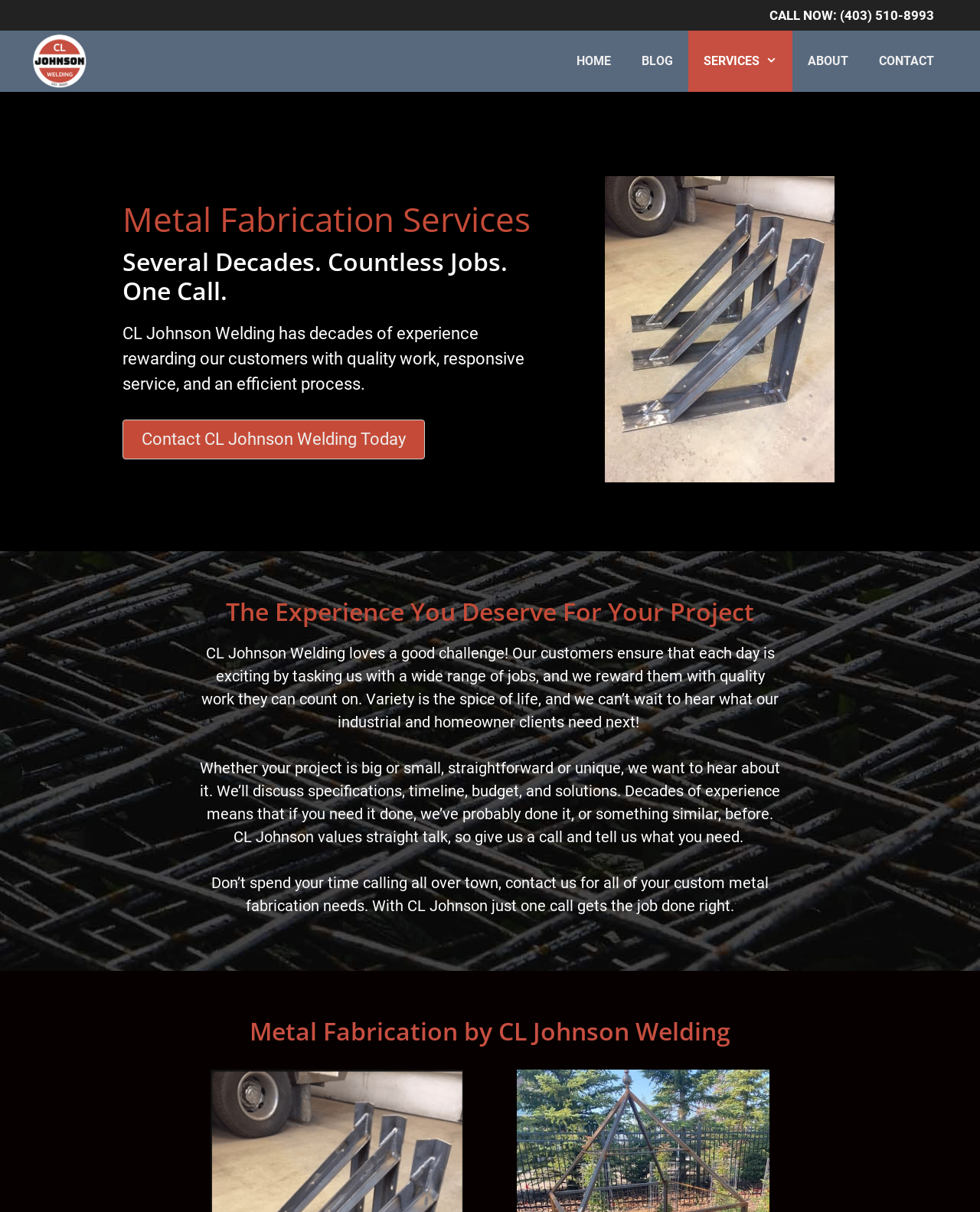Provide a brief response in the form of a single word or phrase:
What is the range of projects that CL Johnson Welding can handle?

Big or small, straightforward or unique